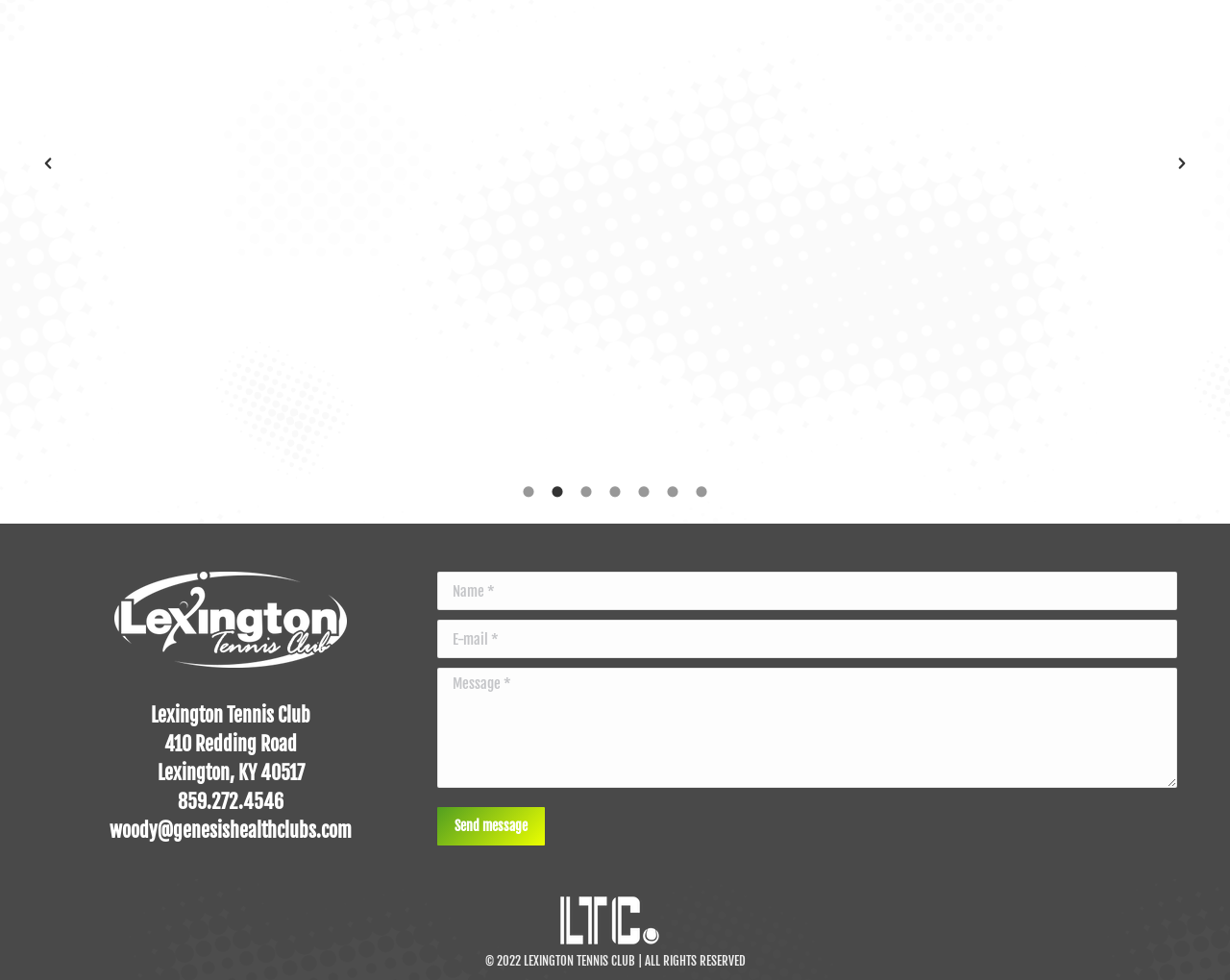What is the email address of the contact person?
Refer to the screenshot and respond with a concise word or phrase.

woody@genesishealthclubs.com